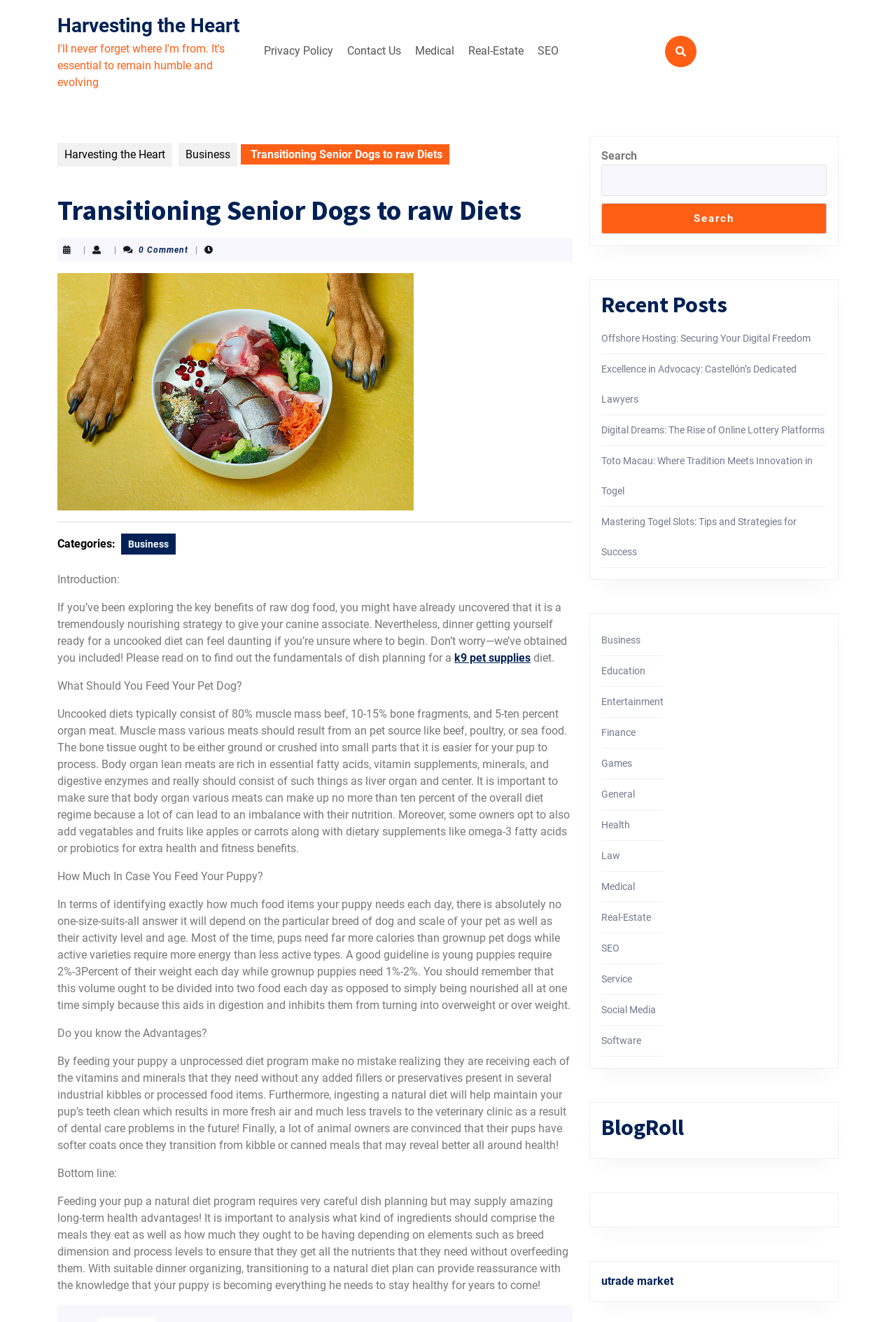What is the headline of the webpage?

Transitioning Senior Dogs to raw Diets